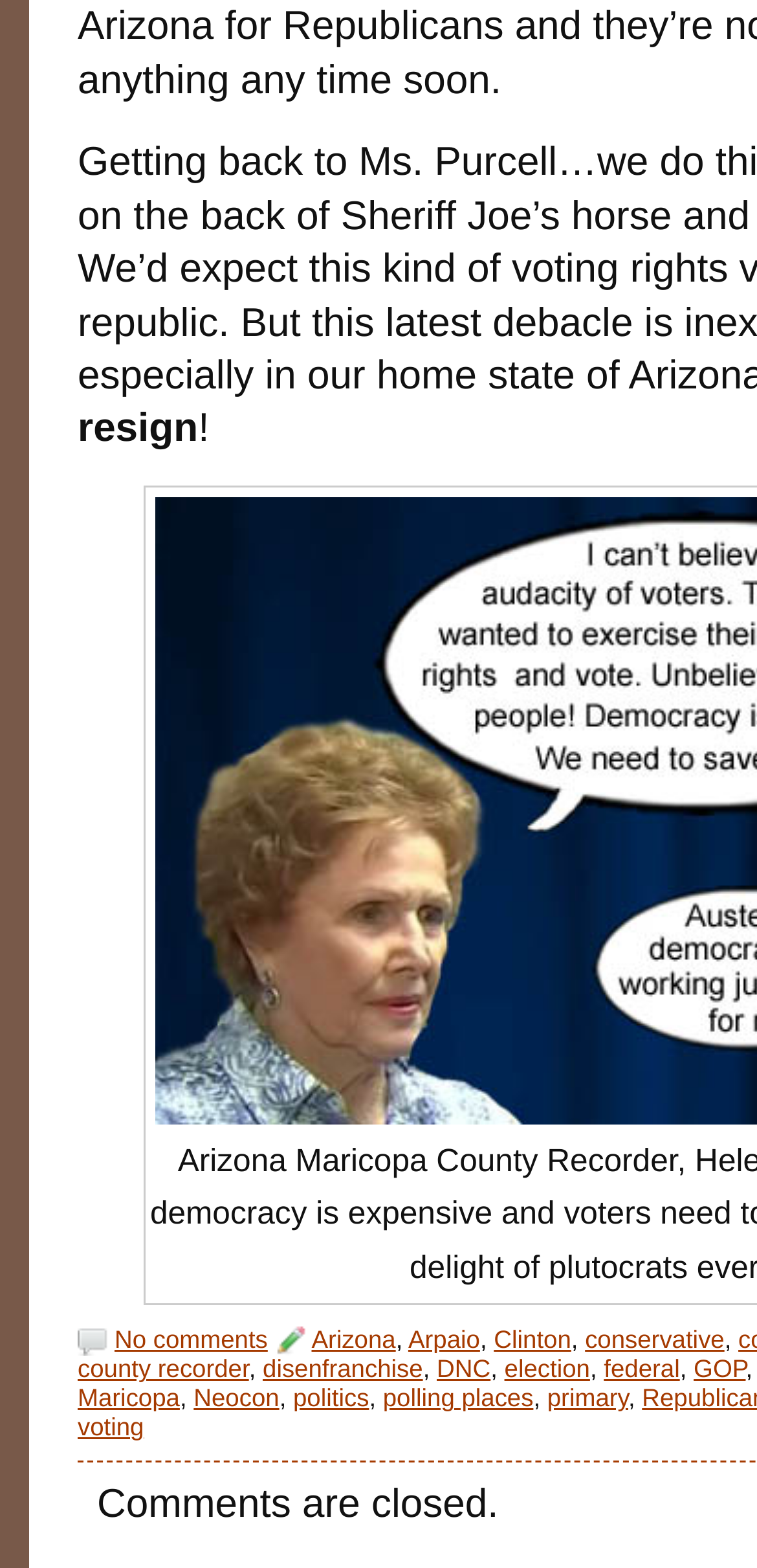Pinpoint the bounding box coordinates of the clickable area necessary to execute the following instruction: "Learn about the primary election". The coordinates should be given as four float numbers between 0 and 1, namely [left, top, right, bottom].

[0.723, 0.882, 0.83, 0.901]